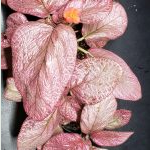What is the family of the Nematanthus Orange Elf?
Based on the image, provide a one-word or brief-phrase response.

Gesneriad